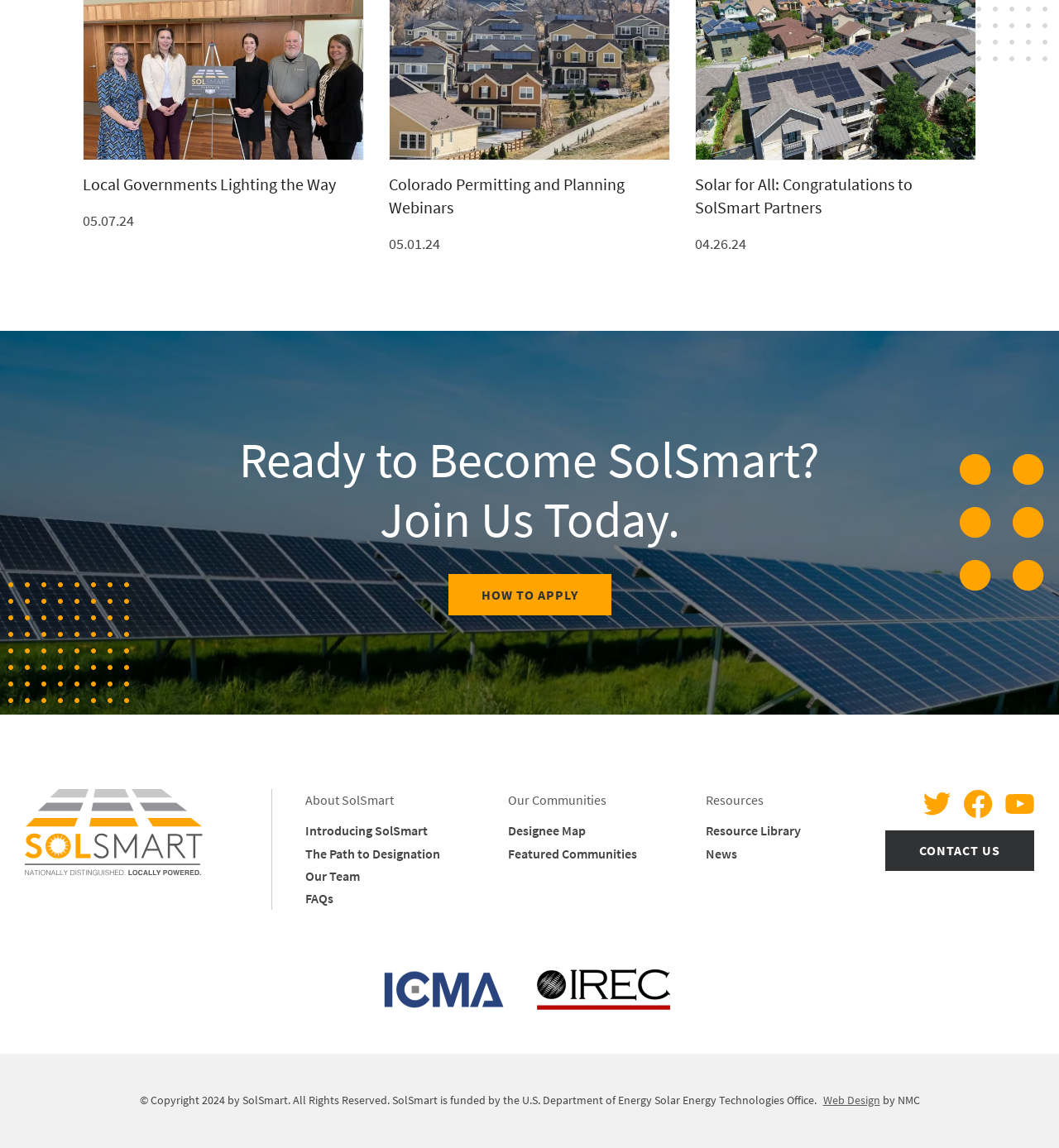Identify the bounding box for the element characterized by the following description: "FAQs".

[0.288, 0.775, 0.314, 0.79]